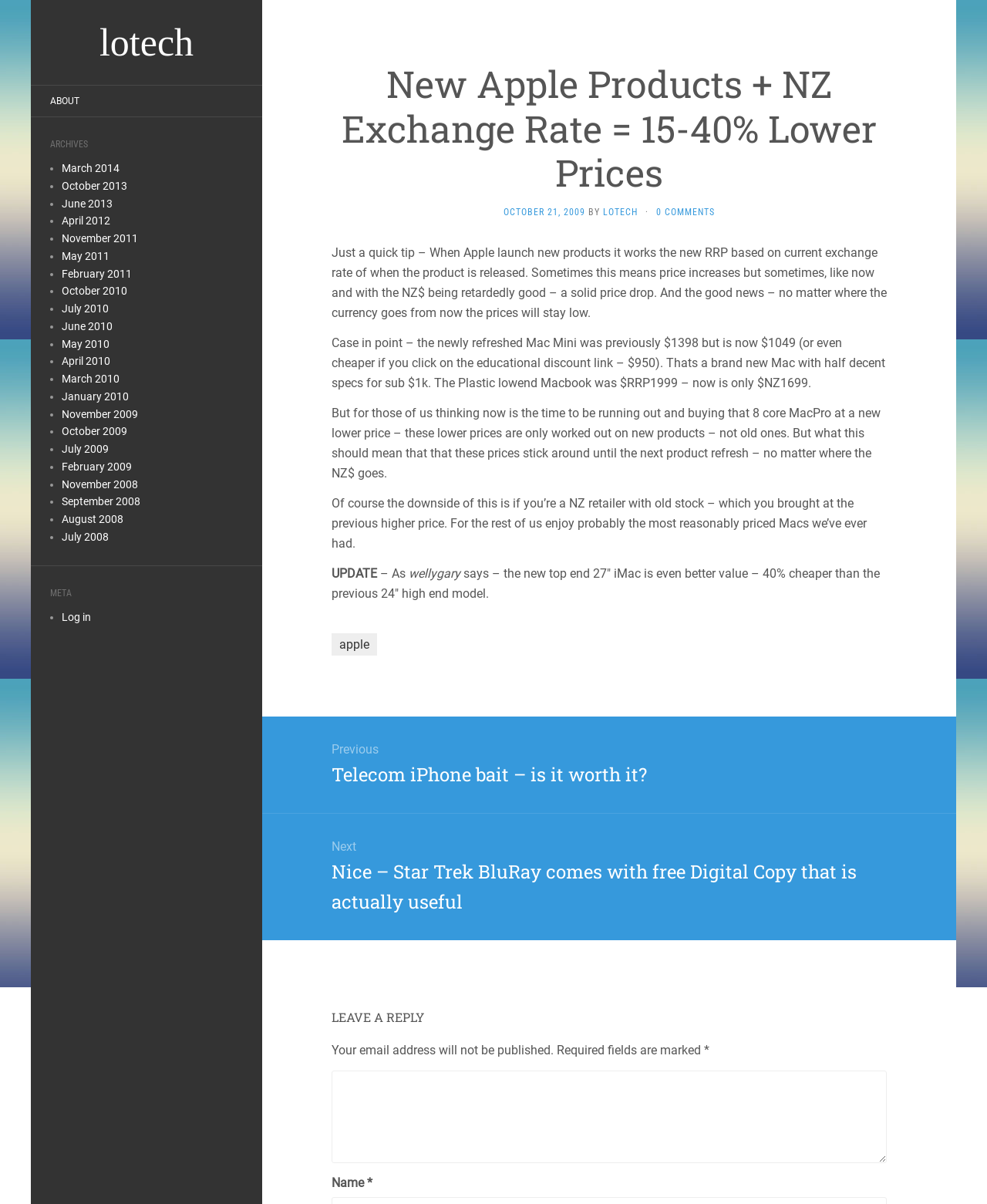Find the bounding box coordinates of the area that needs to be clicked in order to achieve the following instruction: "Click on the Log in link". The coordinates should be specified as four float numbers between 0 and 1, i.e., [left, top, right, bottom].

[0.062, 0.507, 0.092, 0.517]